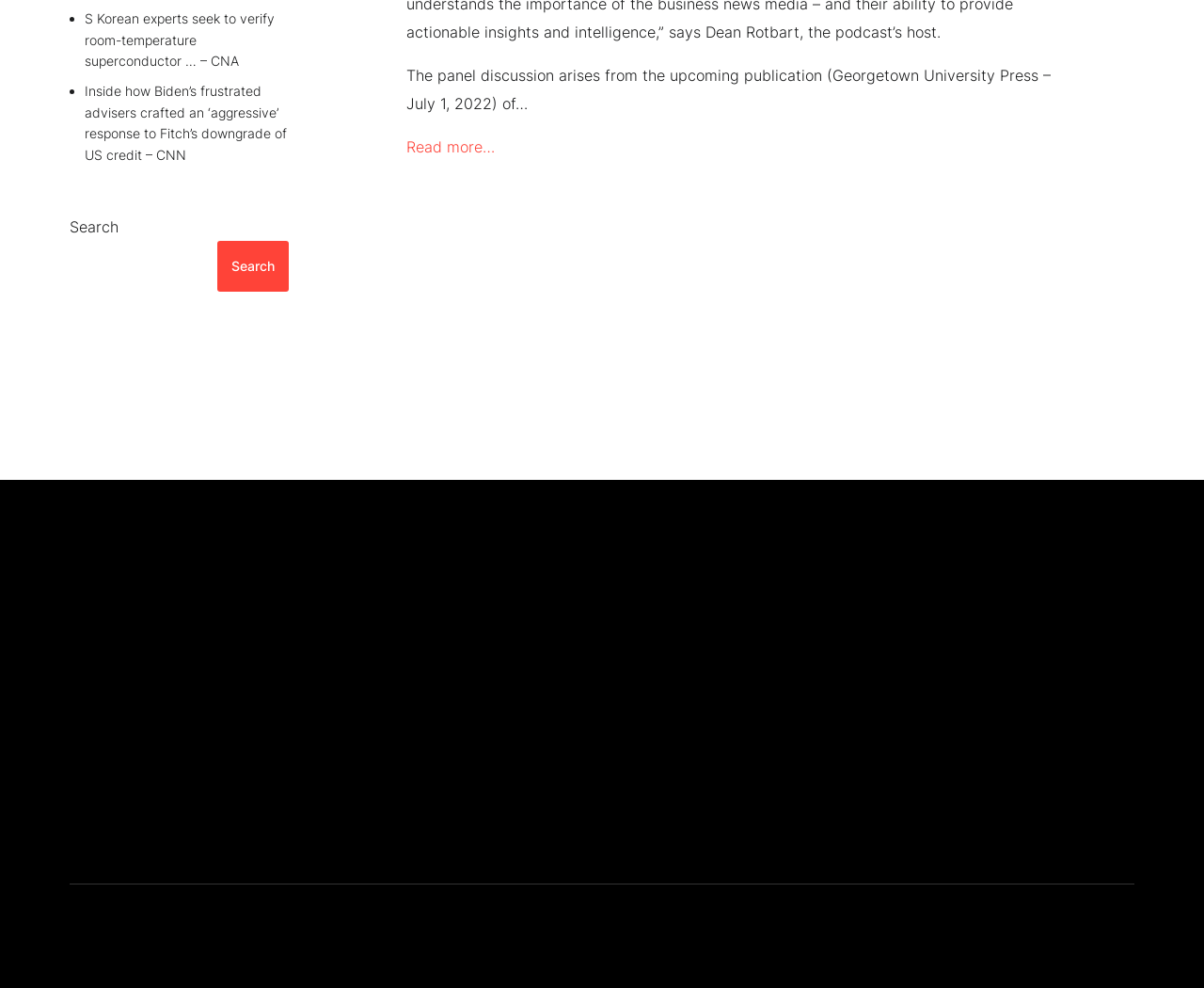Provide the bounding box coordinates in the format (top-left x, top-left y, bottom-right x, bottom-right y). All values are floating point numbers between 0 and 1. Determine the bounding box coordinate of the UI element described as: About Us

[0.408, 0.616, 0.463, 0.635]